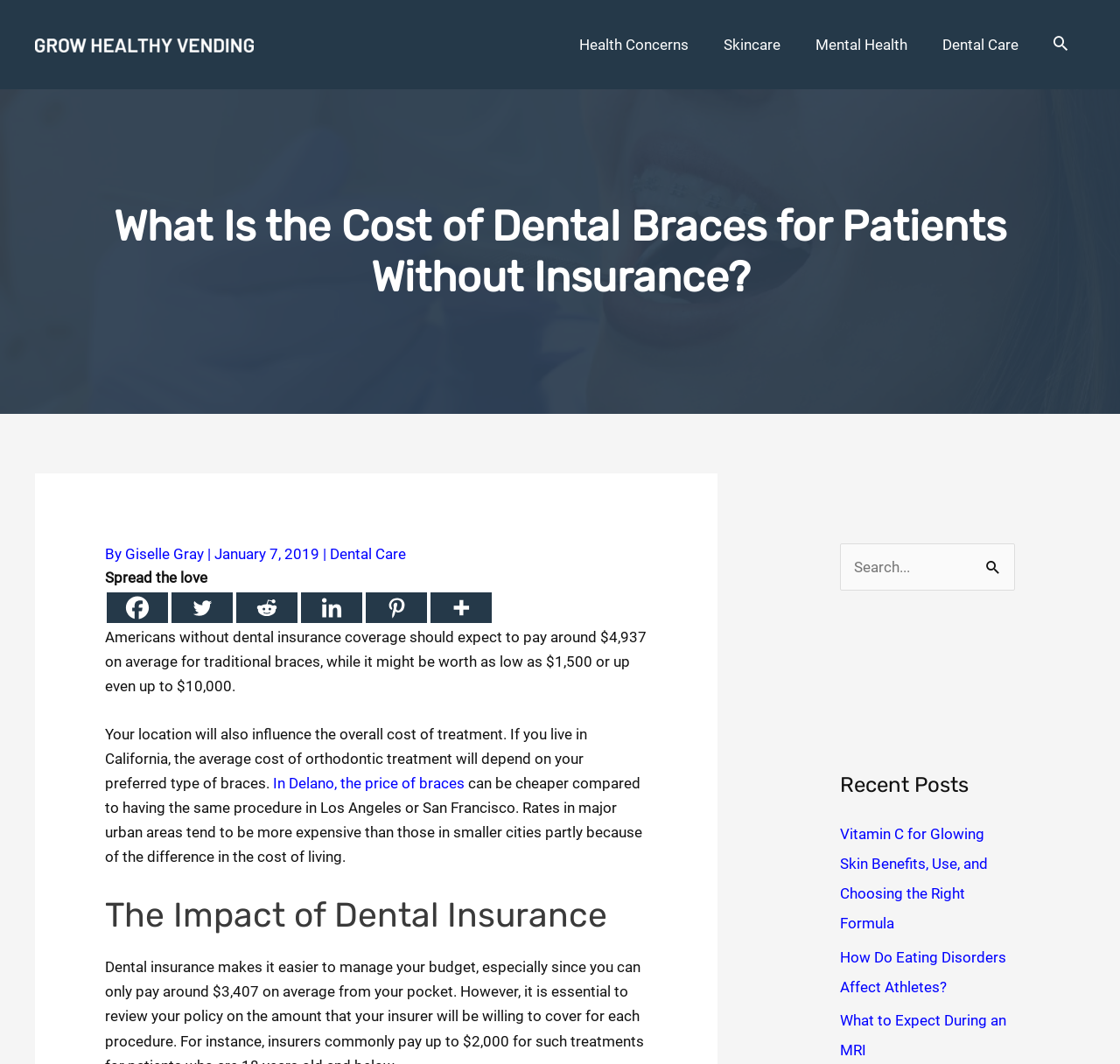Identify the bounding box coordinates of the specific part of the webpage to click to complete this instruction: "Click the 'Facebook' link to share the article".

[0.095, 0.557, 0.15, 0.585]